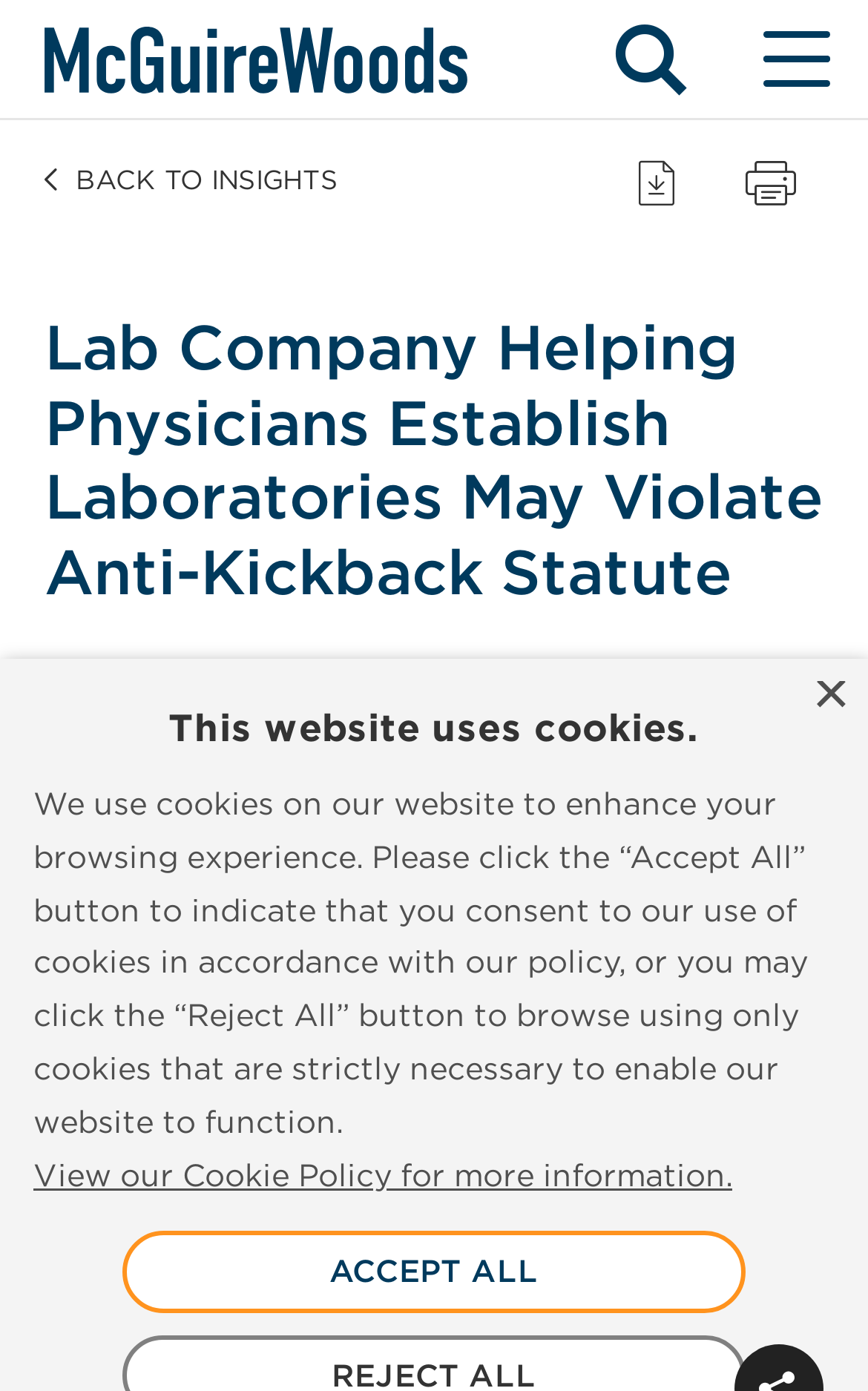Identify the bounding box coordinates of the section that should be clicked to achieve the task described: "Click the search button".

[0.667, 0.0, 0.833, 0.086]